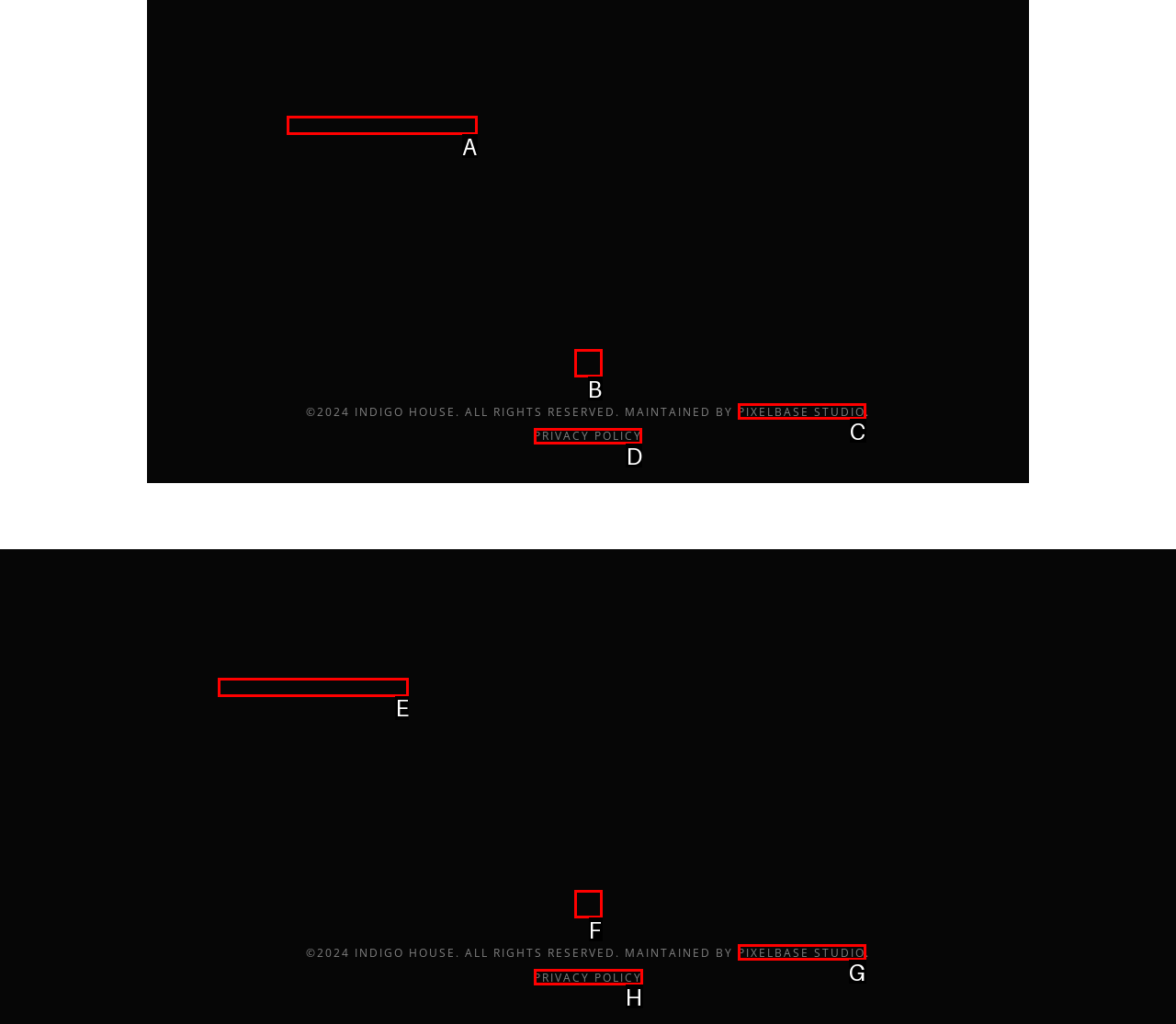Please indicate which HTML element to click in order to fulfill the following task: Read the PRIVACY POLICY Respond with the letter of the chosen option.

D